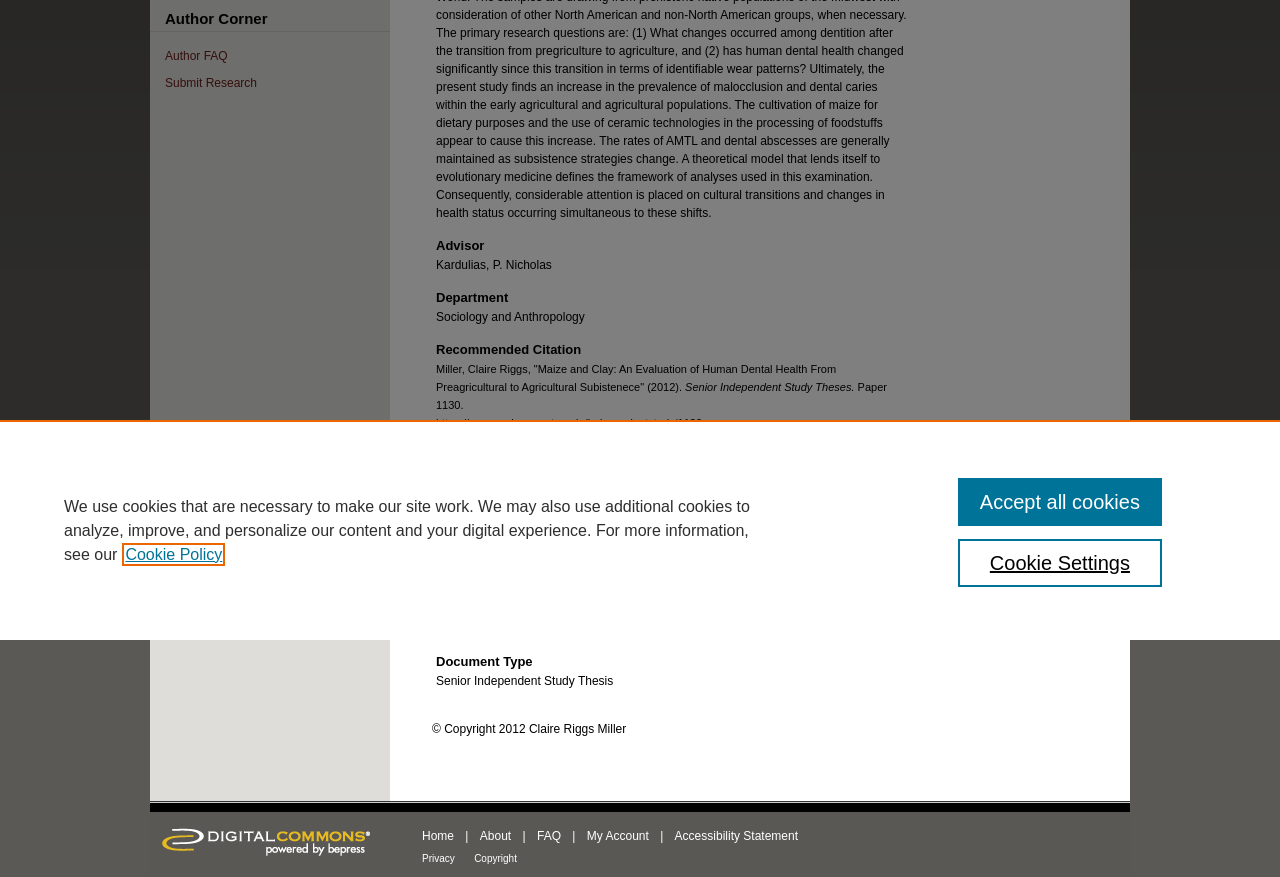Give the bounding box coordinates for the element described by: "About".

[0.375, 0.945, 0.399, 0.961]